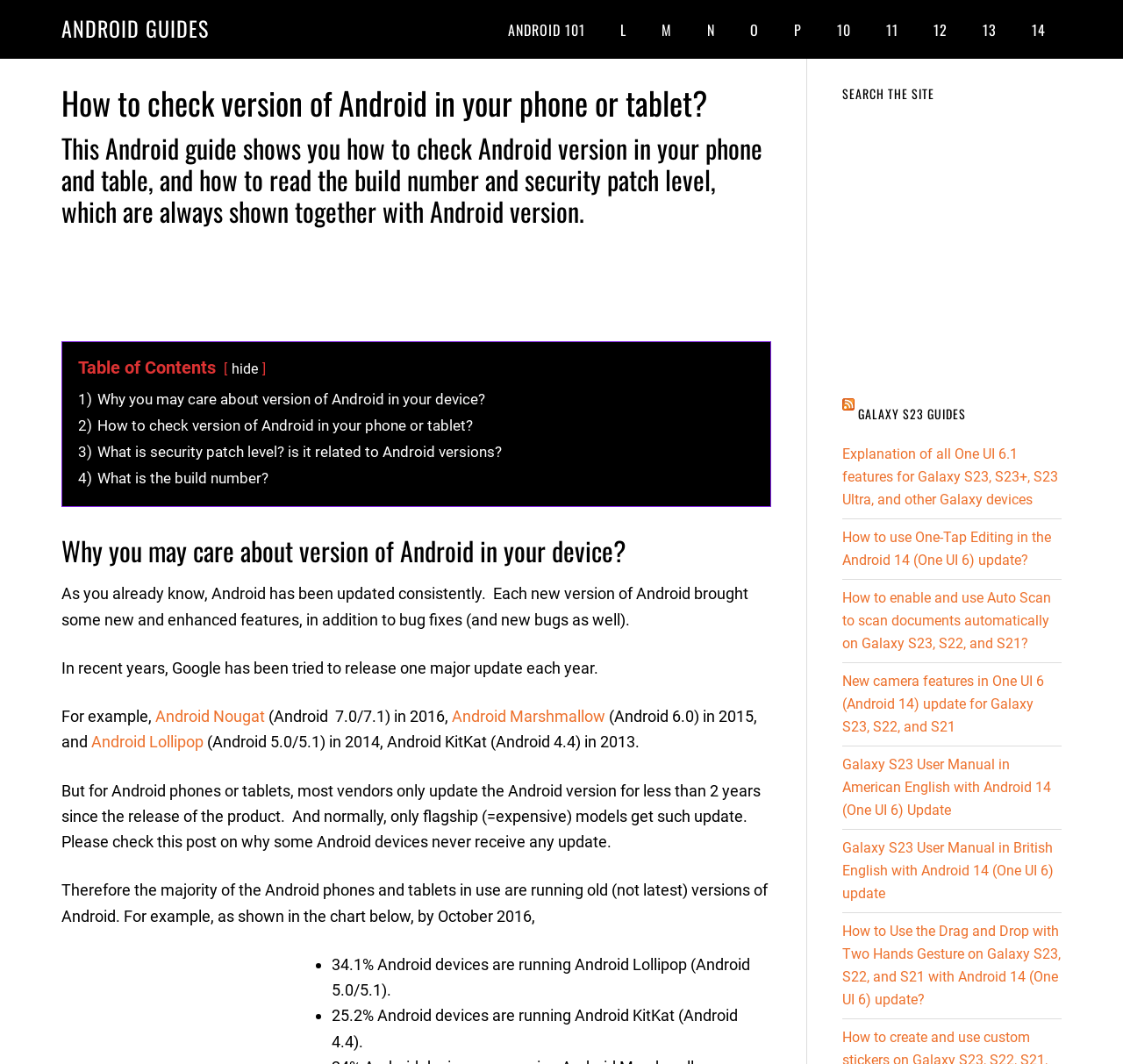Specify the bounding box coordinates for the region that must be clicked to perform the given instruction: "Search the site".

[0.75, 0.082, 0.945, 0.095]